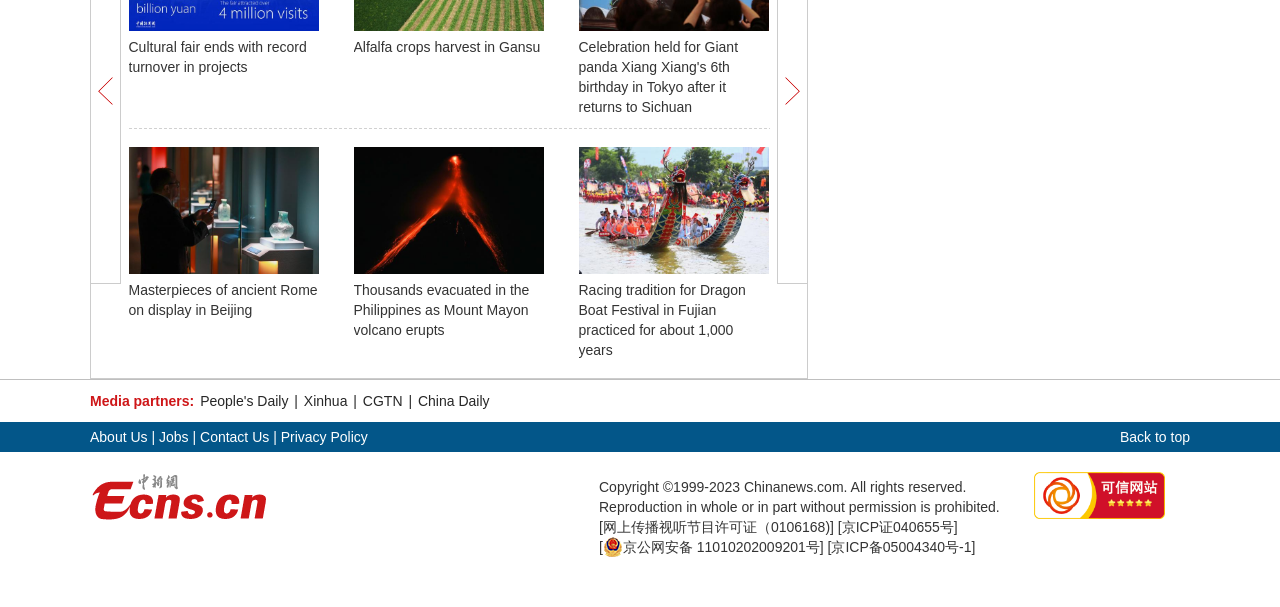Determine the bounding box coordinates of the area to click in order to meet this instruction: "Check Media partners".

[0.07, 0.647, 0.152, 0.674]